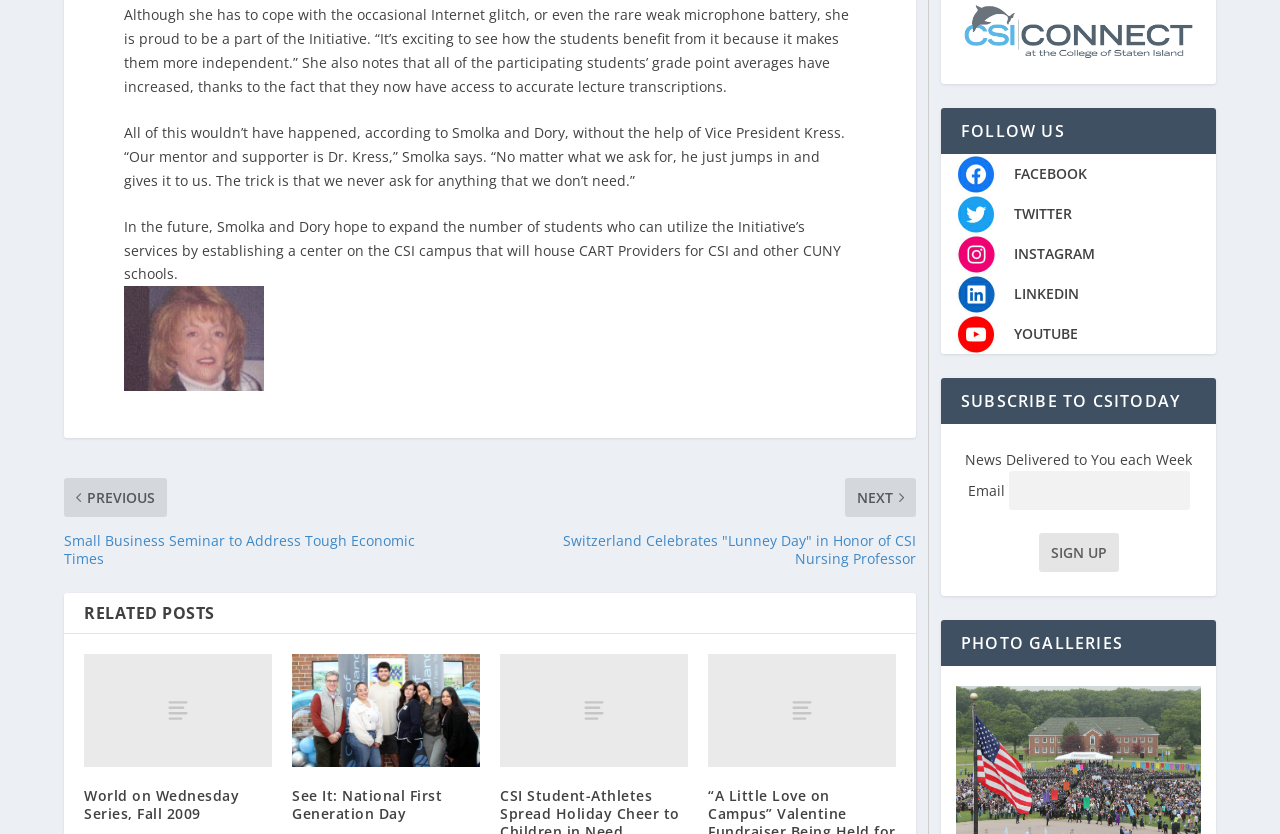Indicate the bounding box coordinates of the element that must be clicked to execute the instruction: "Click the link to read about World on Wednesday Series, Fall 2009". The coordinates should be given as four float numbers between 0 and 1, i.e., [left, top, right, bottom].

[0.066, 0.771, 0.212, 0.906]